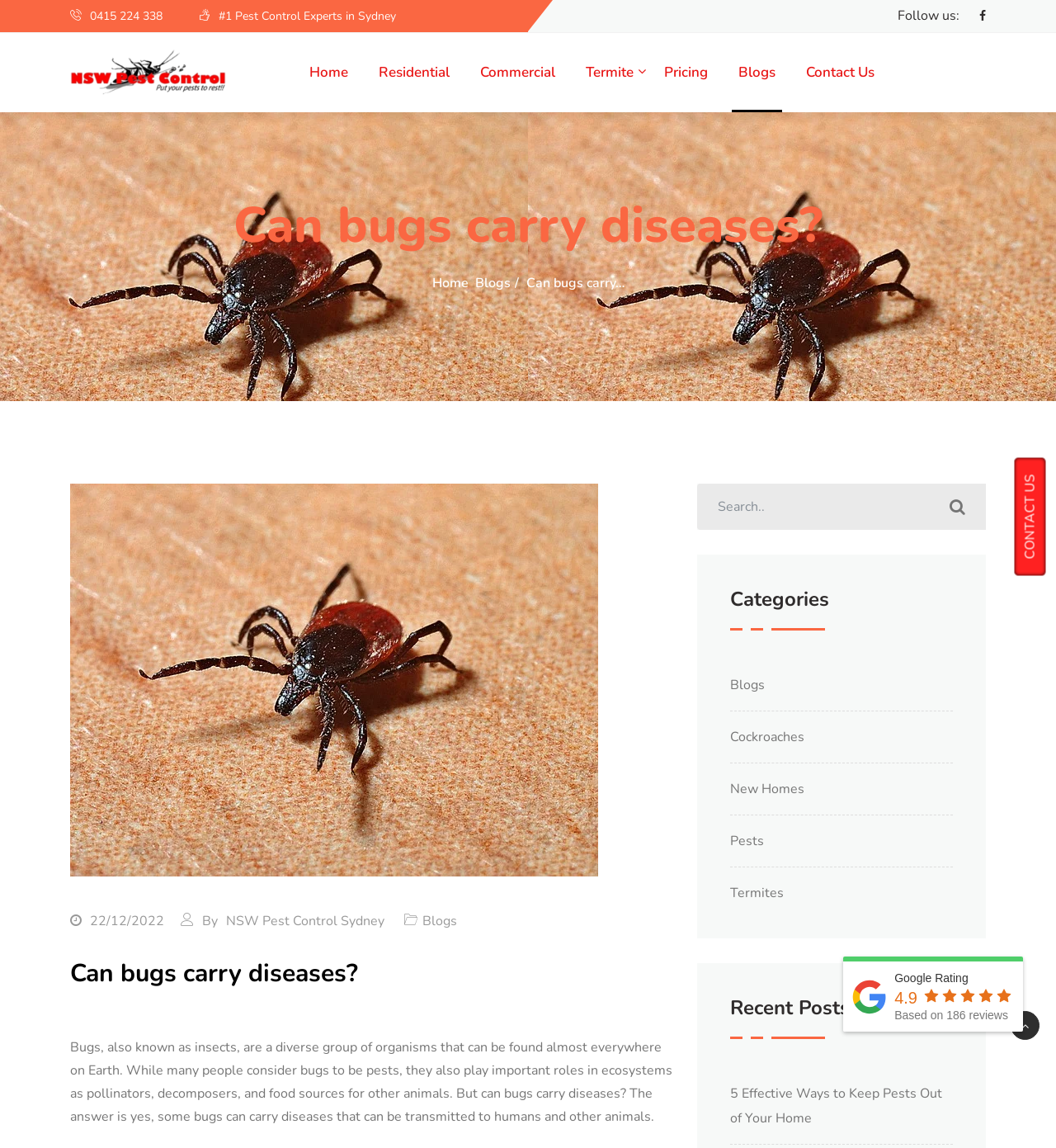Respond with a single word or phrase to the following question:
What is the phone number on the top left?

0415 224 338